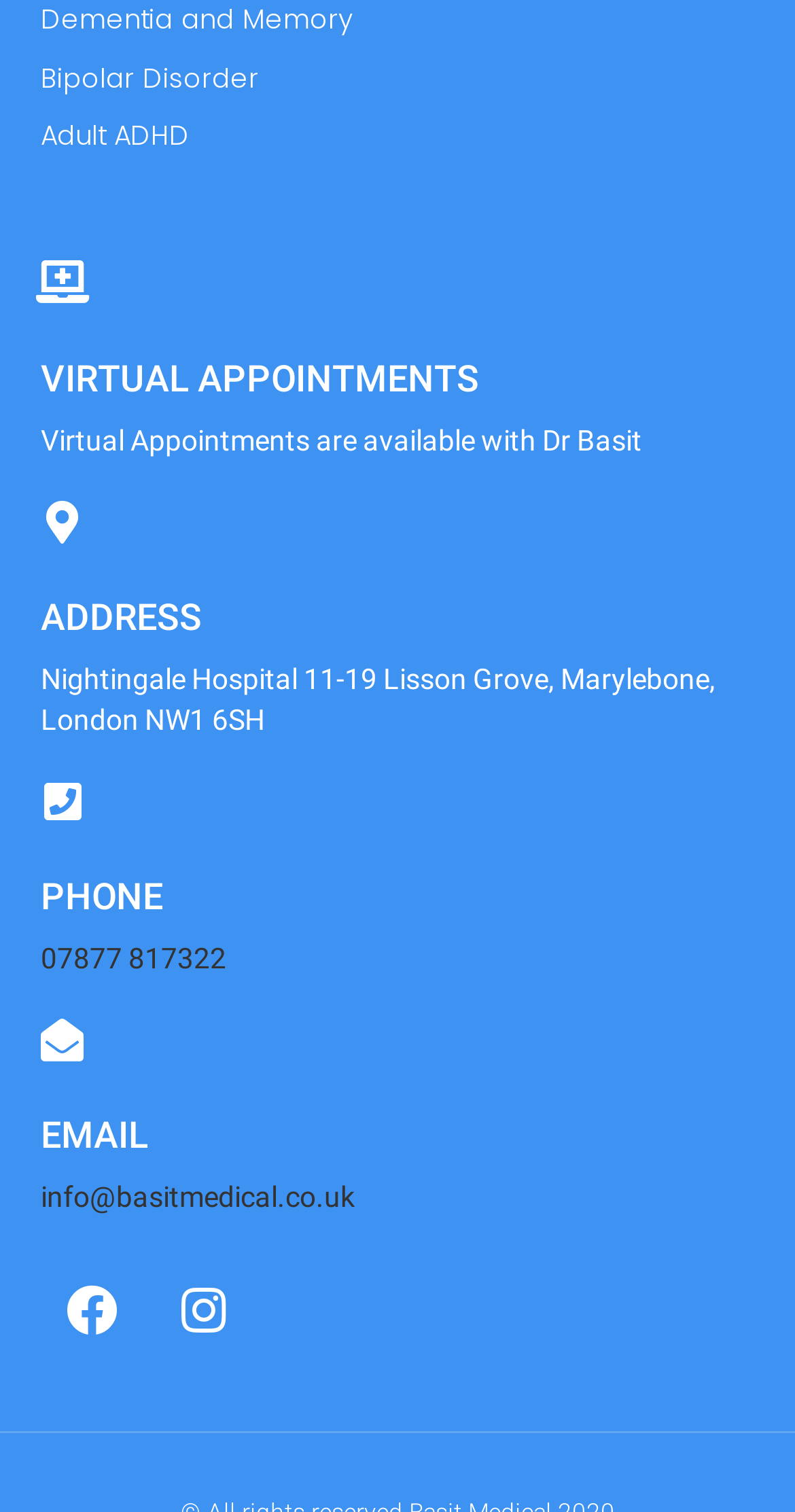Respond to the following query with just one word or a short phrase: 
What is the condition mentioned at the top of the webpage?

Dementia and Memory